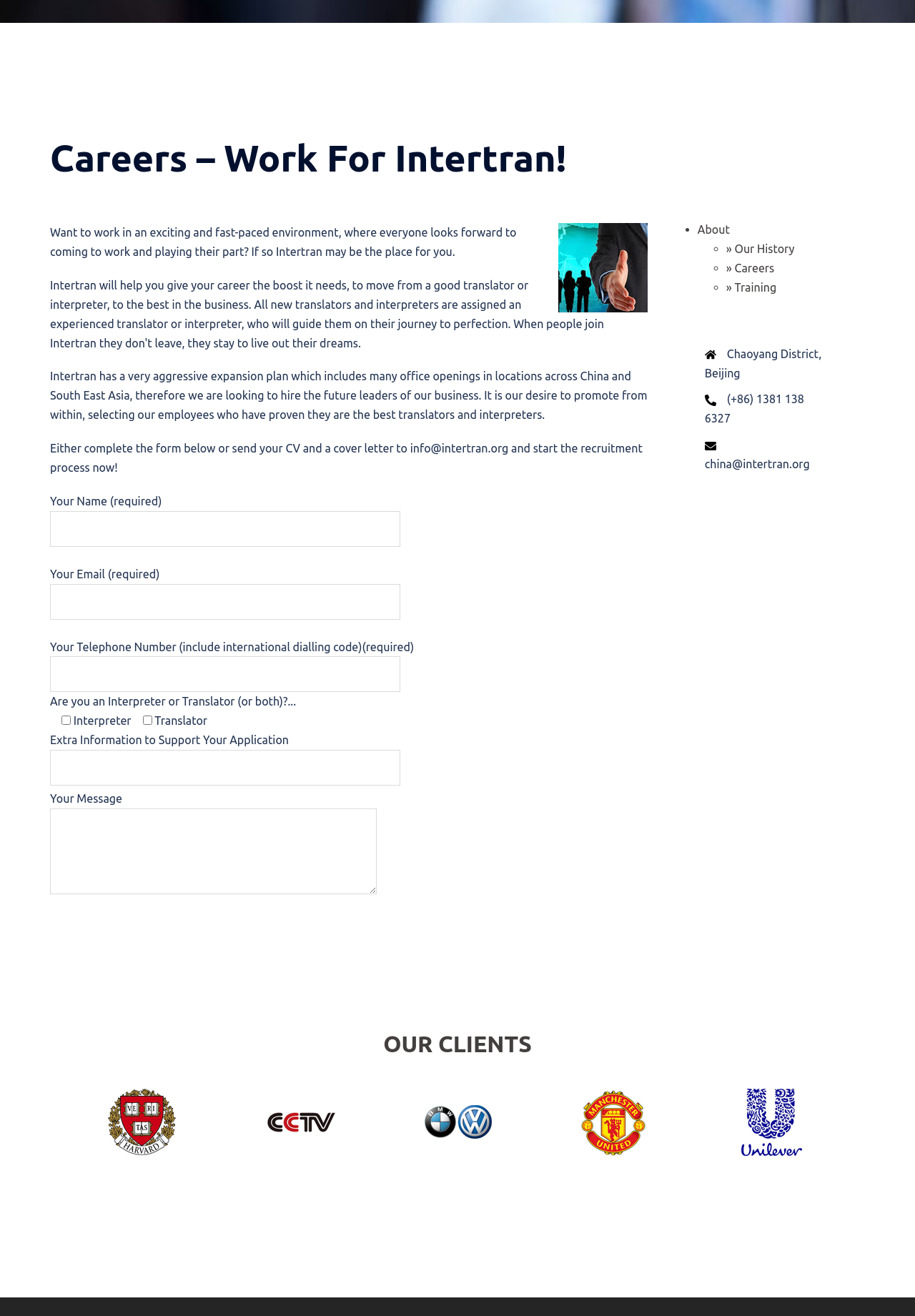Provide the bounding box coordinates for the area that should be clicked to complete the instruction: "Click the Send button".

[0.055, 0.686, 0.139, 0.714]